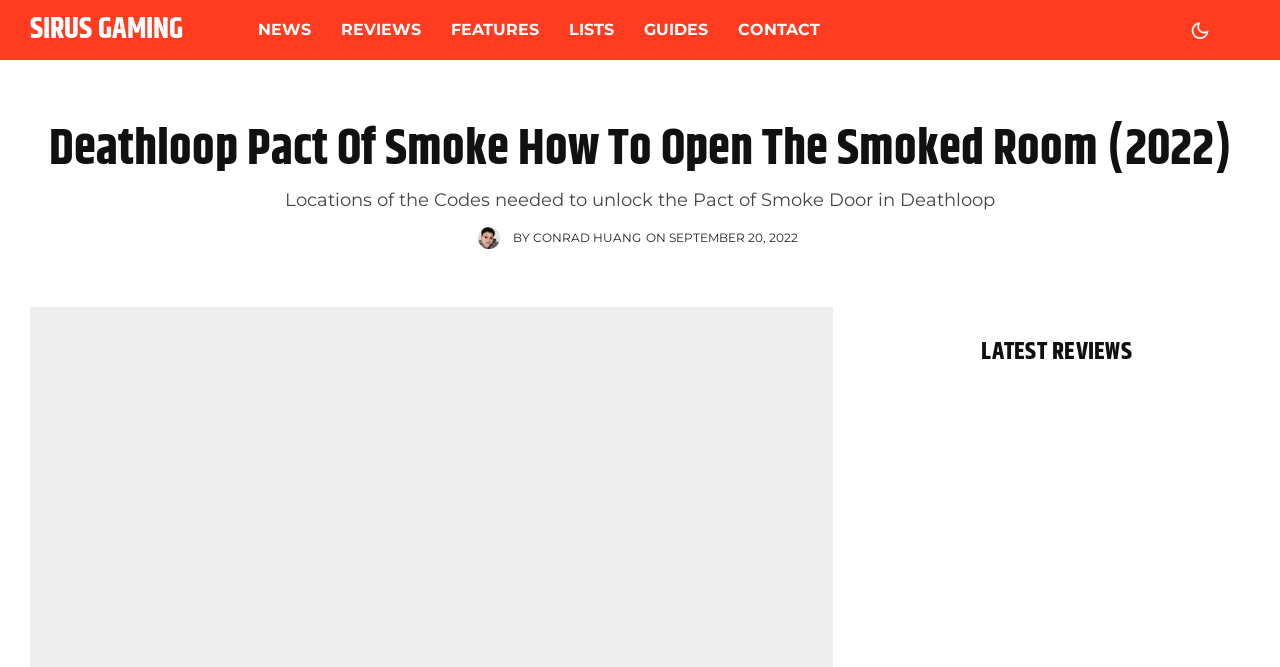Who is the author of the article?
Please provide a single word or phrase based on the screenshot.

Conrad Huang